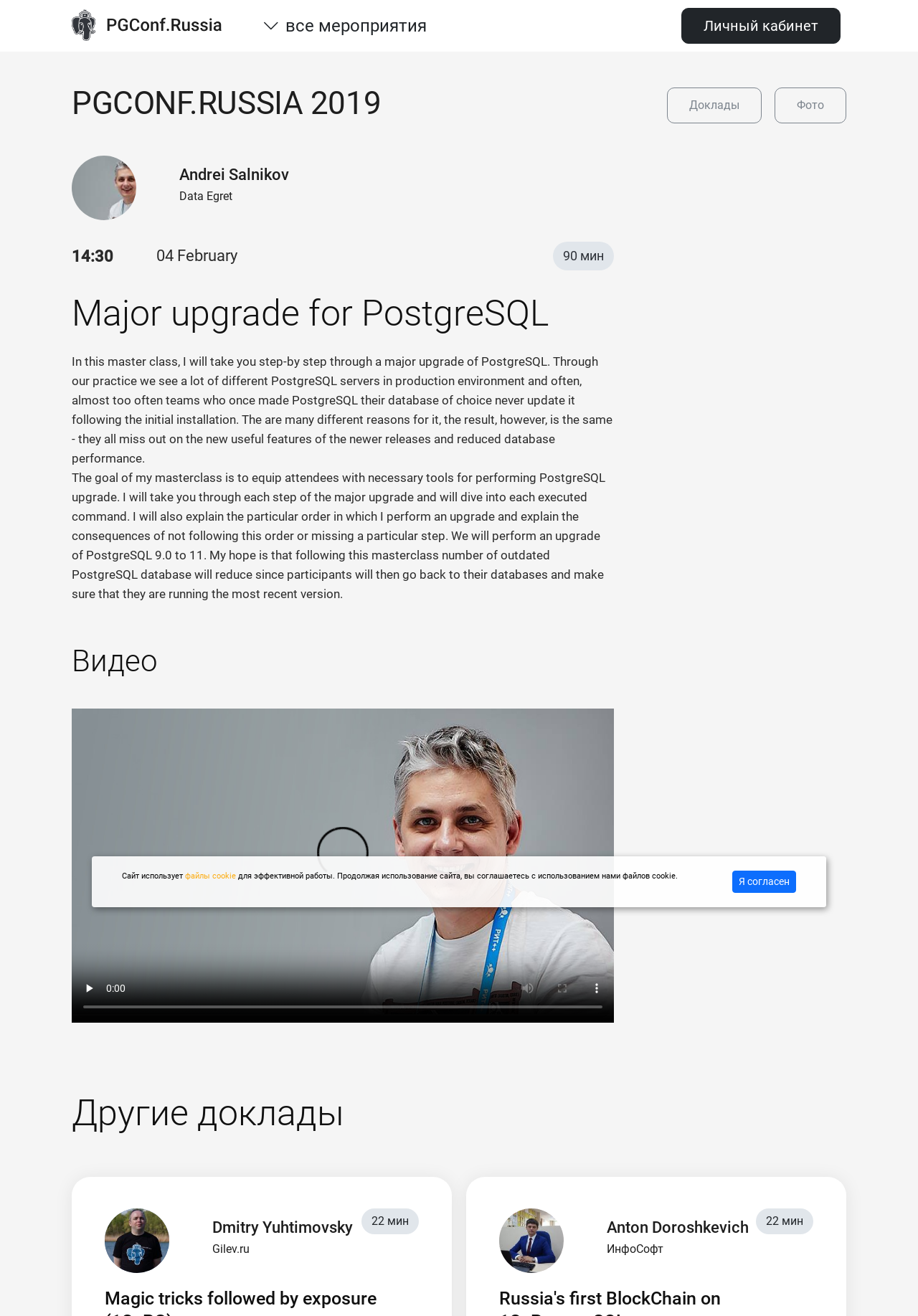Kindly provide the bounding box coordinates of the section you need to click on to fulfill the given instruction: "View all events".

[0.28, 0.005, 0.471, 0.034]